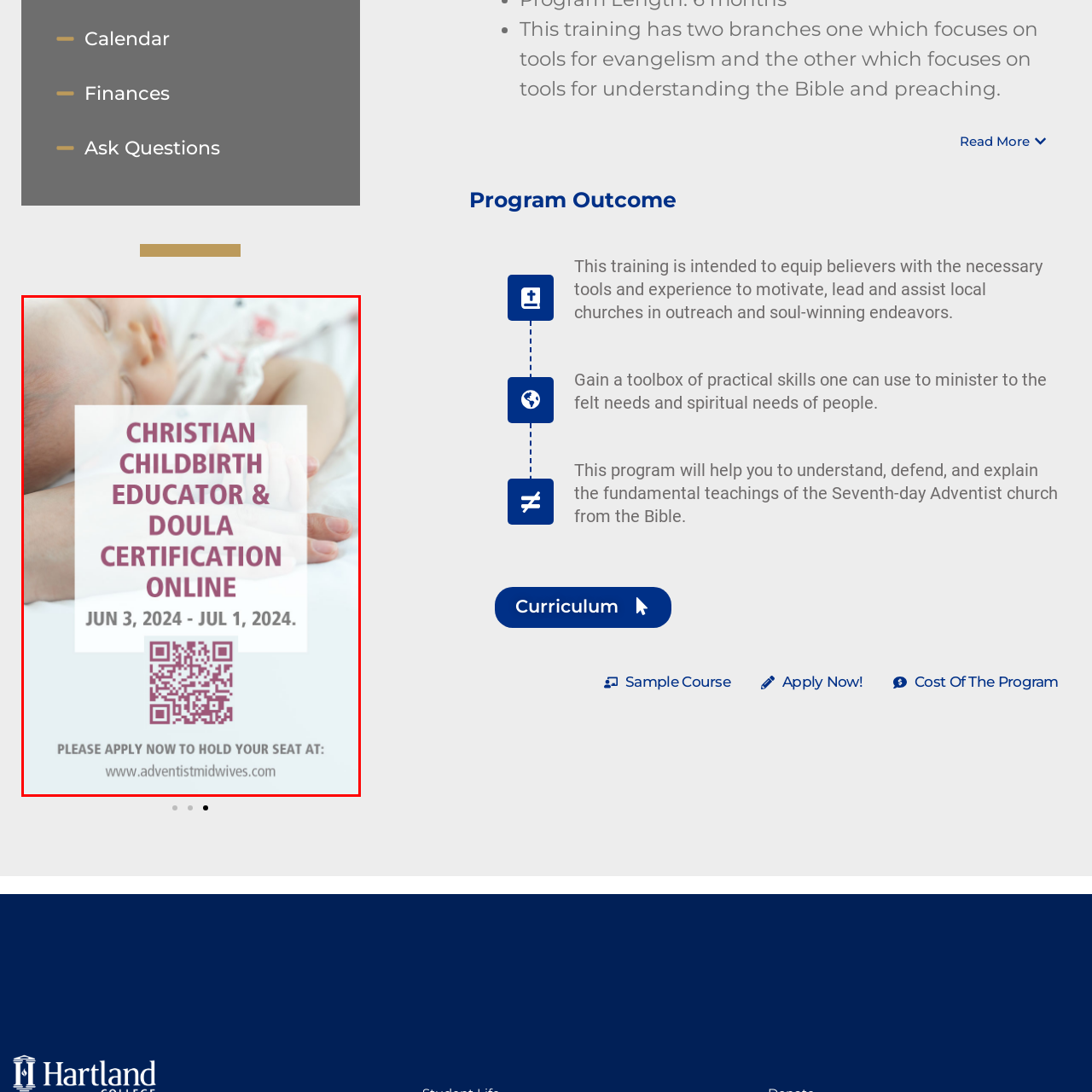Analyze the content inside the red box, What is the purpose of the QR code? Provide a short answer using a single word or phrase.

Easy access to further details or registration